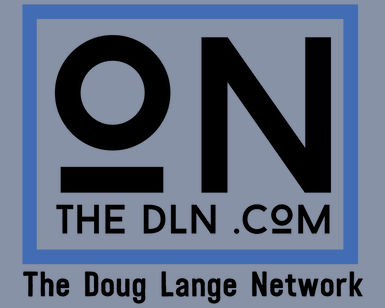Offer a detailed explanation of the image.

The image showcases the logo for "The Doug Lange Network," prominently featuring stylized typography. The design includes the letters "ON" in a bold and modern font, accompanied by the website "THE DLN .COM" positioned below. The logo is framed with a blue border, creating a distinctive visual identity against a gray background. This logo represents a platform dedicated to sports-related content, enhancing its connectivity and engagement within the community. Its contemporary design reflects the network's mission to provide up-to-date news, interviews, and insights into various sports, particularly in the context of high school athletics.